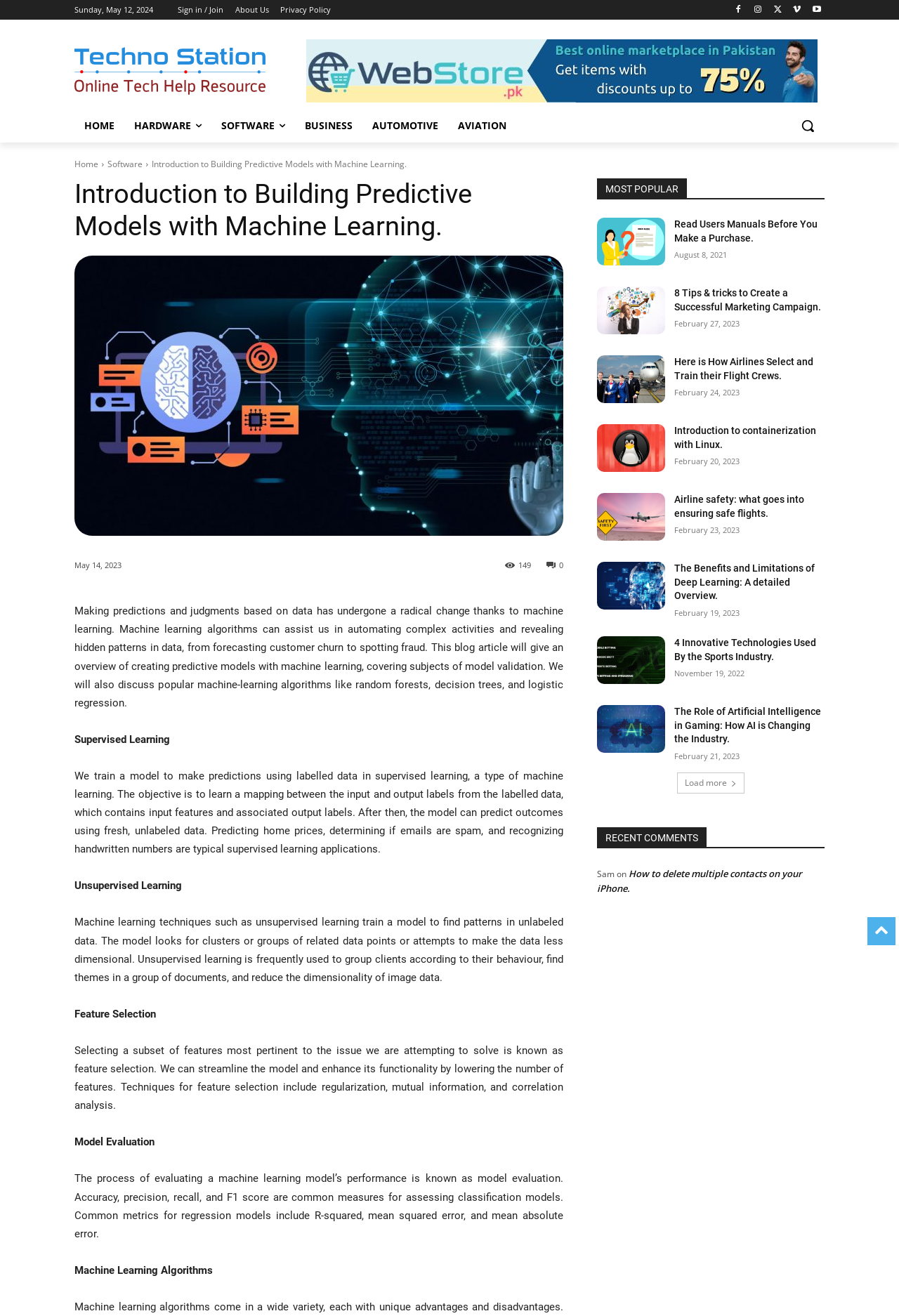Locate the bounding box coordinates of the clickable area to execute the instruction: "click the 'Read Users Manuals Before You Make a Purchase.' link". Provide the coordinates as four float numbers between 0 and 1, represented as [left, top, right, bottom].

[0.664, 0.165, 0.74, 0.202]